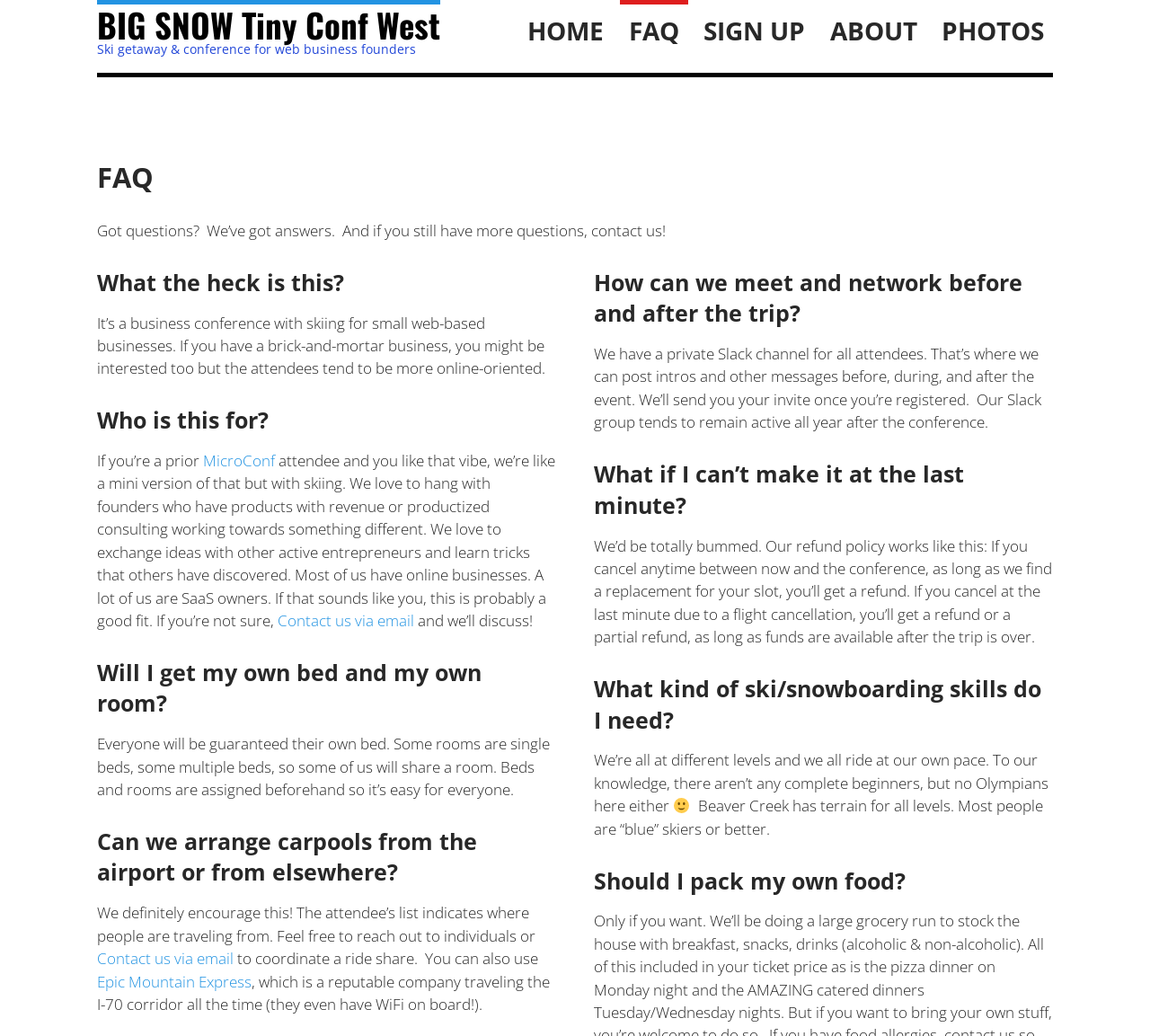For the element described, predict the bounding box coordinates as (top-left x, top-left y, bottom-right x, bottom-right y). All values should be between 0 and 1. Element description: FAQ

[0.539, 0.0, 0.598, 0.056]